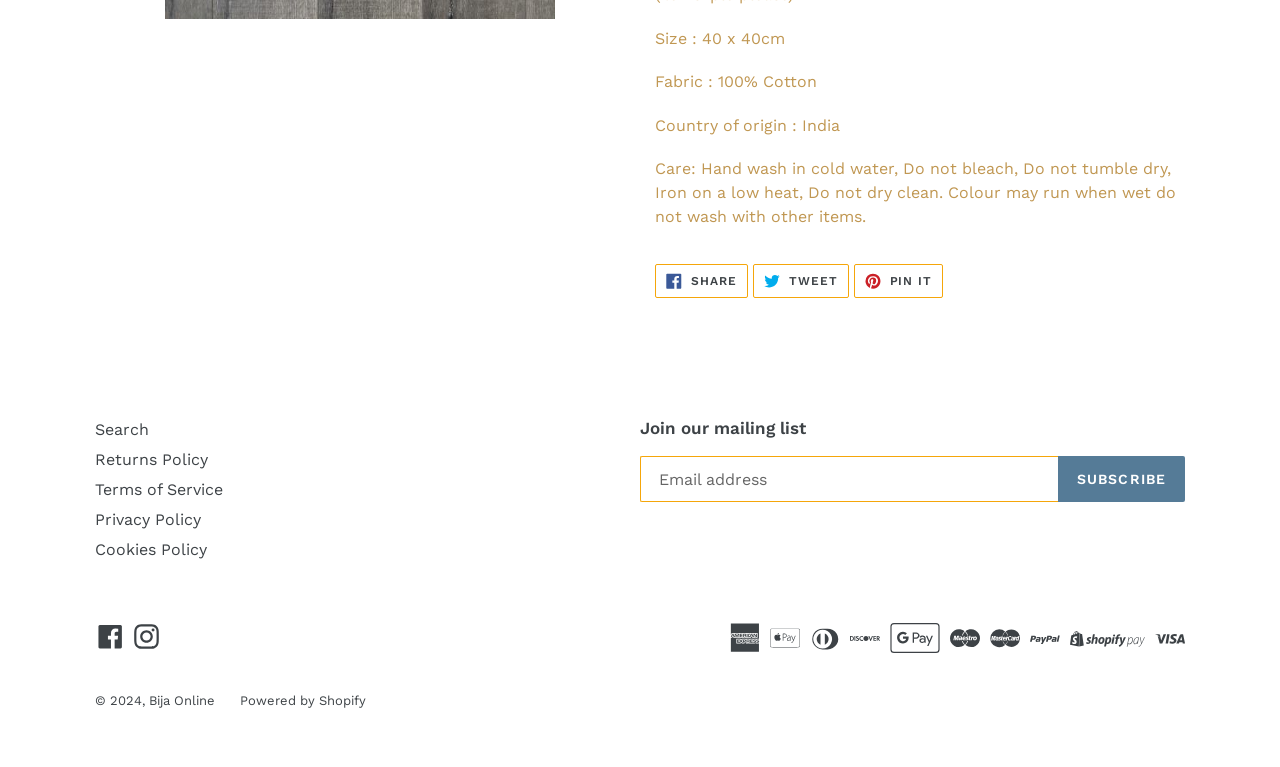Determine the bounding box coordinates of the UI element described by: "Tweet Tweet on Twitter".

[0.588, 0.344, 0.663, 0.389]